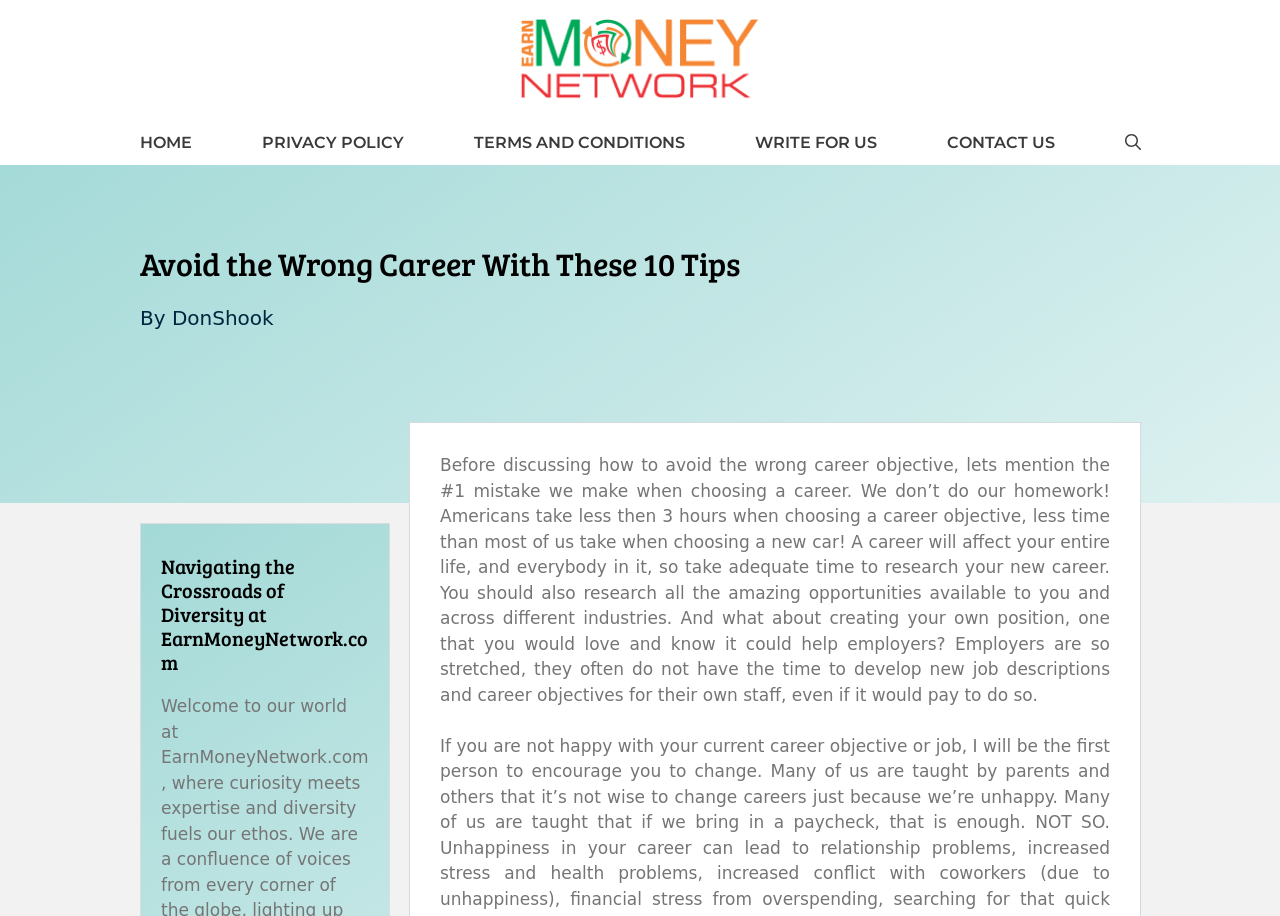Provide a thorough description of this webpage.

The webpage is about career development and features an article titled "Avoid the Wrong Career With These 10 Tips" by DonShook. At the top of the page, there is a banner with the site's name "Earn Money Network" accompanied by an image of the same name. Below the banner, there is a primary navigation menu with links to "HOME", "PRIVACY POLICY", "TERMS AND CONDITIONS", "WRITE FOR US", and "CONTACT US", as well as a search button.

The main content of the page is divided into two sections. The first section has a heading with the title of the article and a brief introduction by the author. The introduction discusses the importance of researching a career objective and not rushing into a decision.

Below the introduction, there is a secondary heading titled "Navigating the Crossroads of Diversity at EarnMoneyNetwork.com". However, the content related to this heading is not immediately visible in the provided accessibility tree.